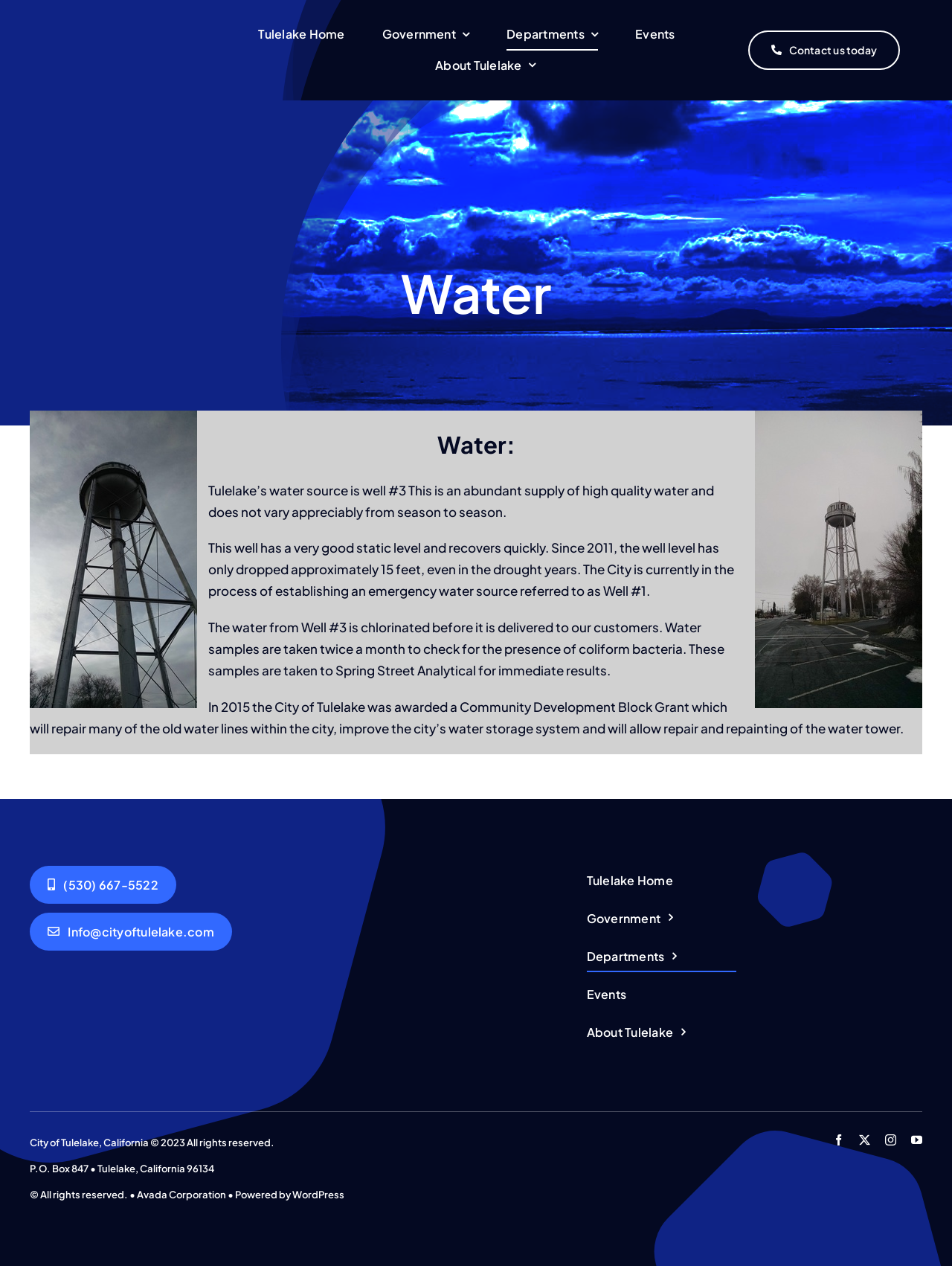Please determine the bounding box coordinates of the element's region to click for the following instruction: "Email Info@cityoftulelake.com".

[0.031, 0.721, 0.244, 0.751]